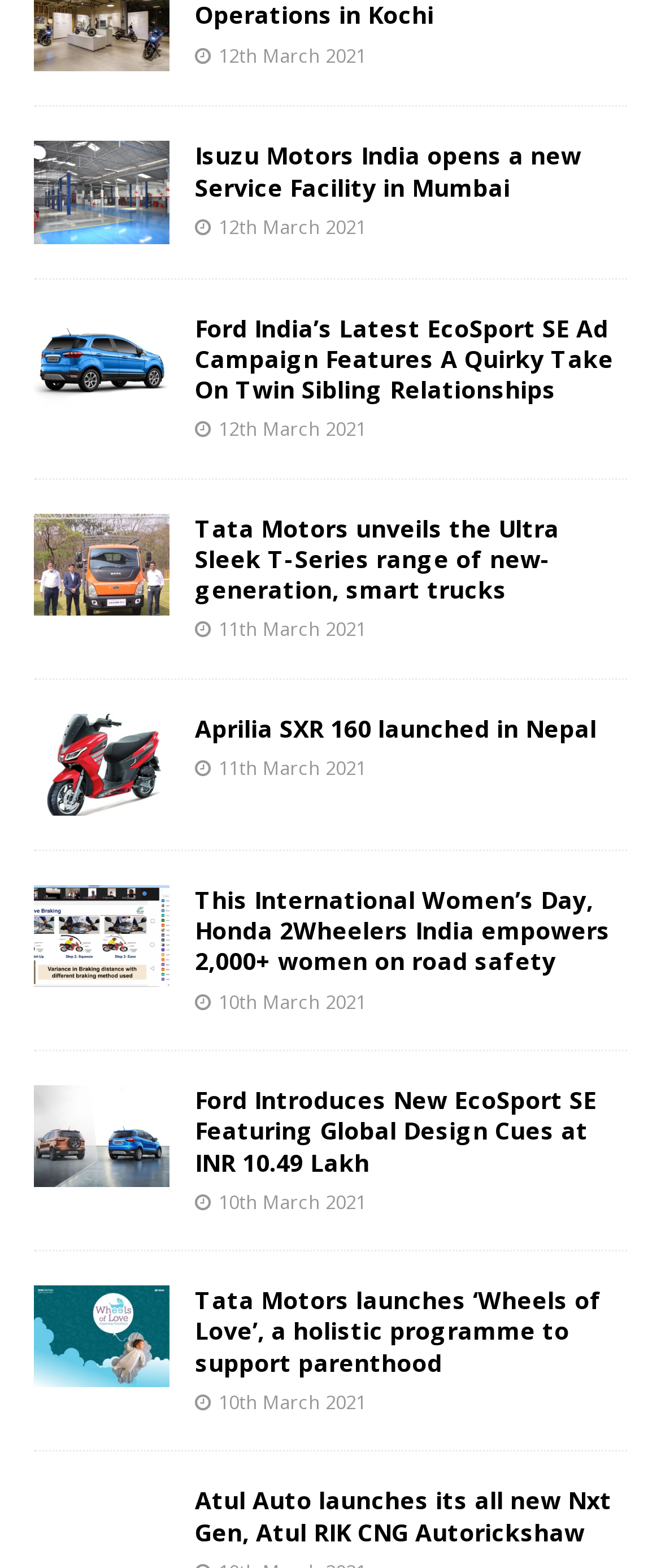Locate the bounding box coordinates of the clickable element to fulfill the following instruction: "Learn about Ford India’s Latest EcoSport SE Ad Campaign". Provide the coordinates as four float numbers between 0 and 1 in the format [left, top, right, bottom].

[0.051, 0.2, 0.256, 0.265]